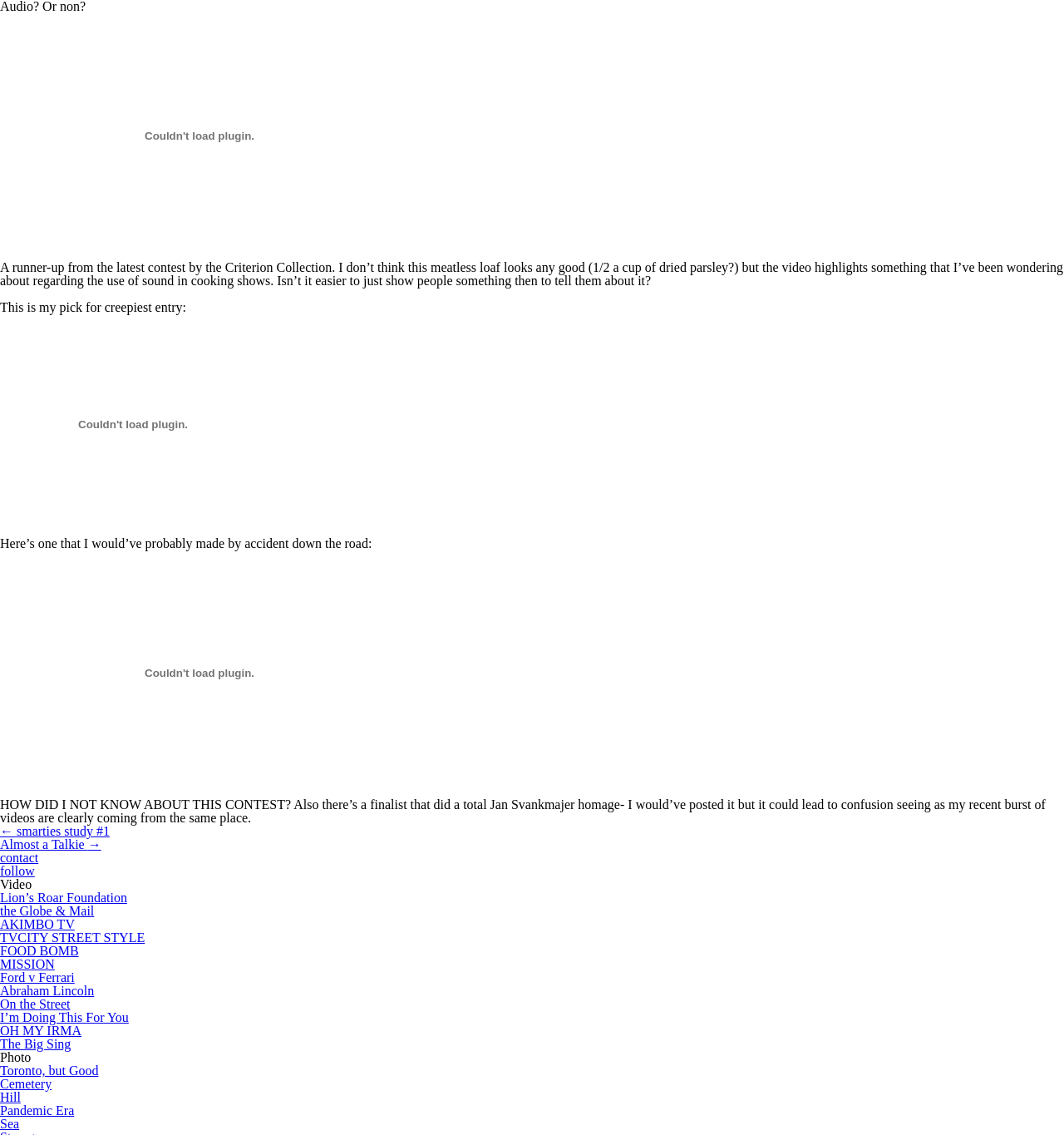Please mark the bounding box coordinates of the area that should be clicked to carry out the instruction: "Click the 'contact' link".

[0.0, 0.749, 0.036, 0.762]